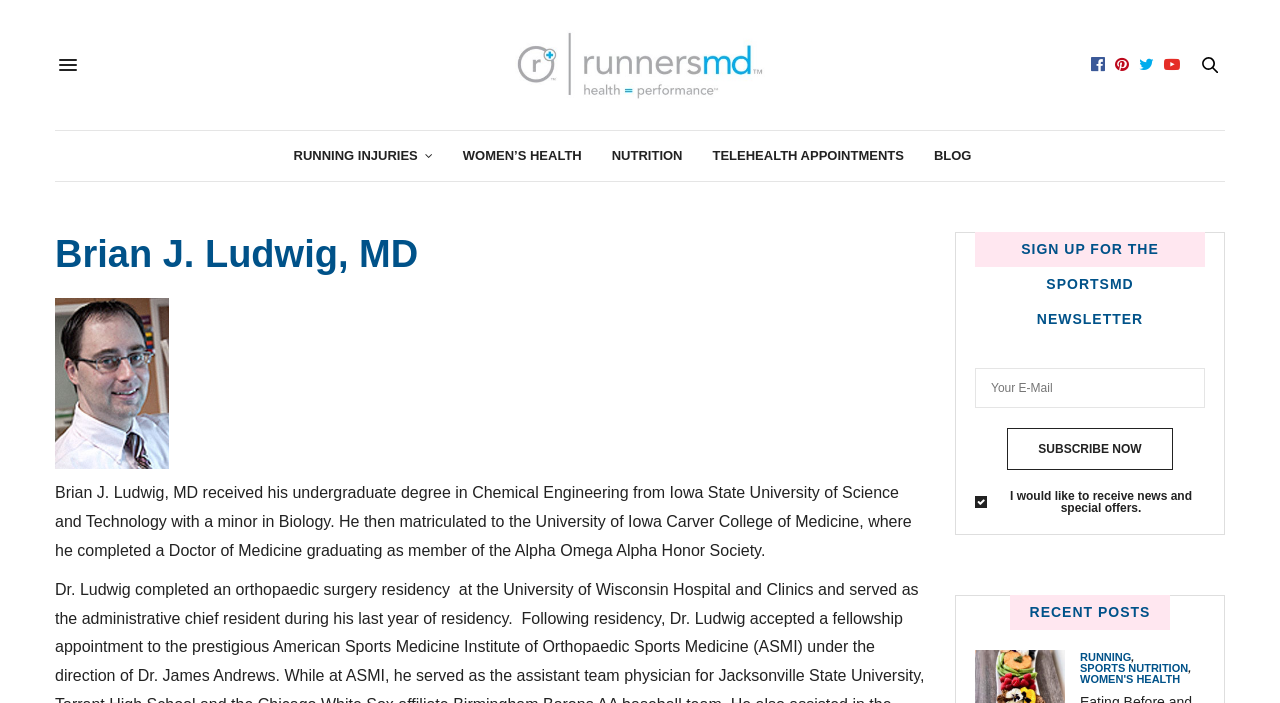Provide the bounding box coordinates, formatted as (top-left x, top-left y, bottom-right x, bottom-right y), with all values being floating point numbers between 0 and 1. Identify the bounding box of the UI element that matches the description: WATCH

None